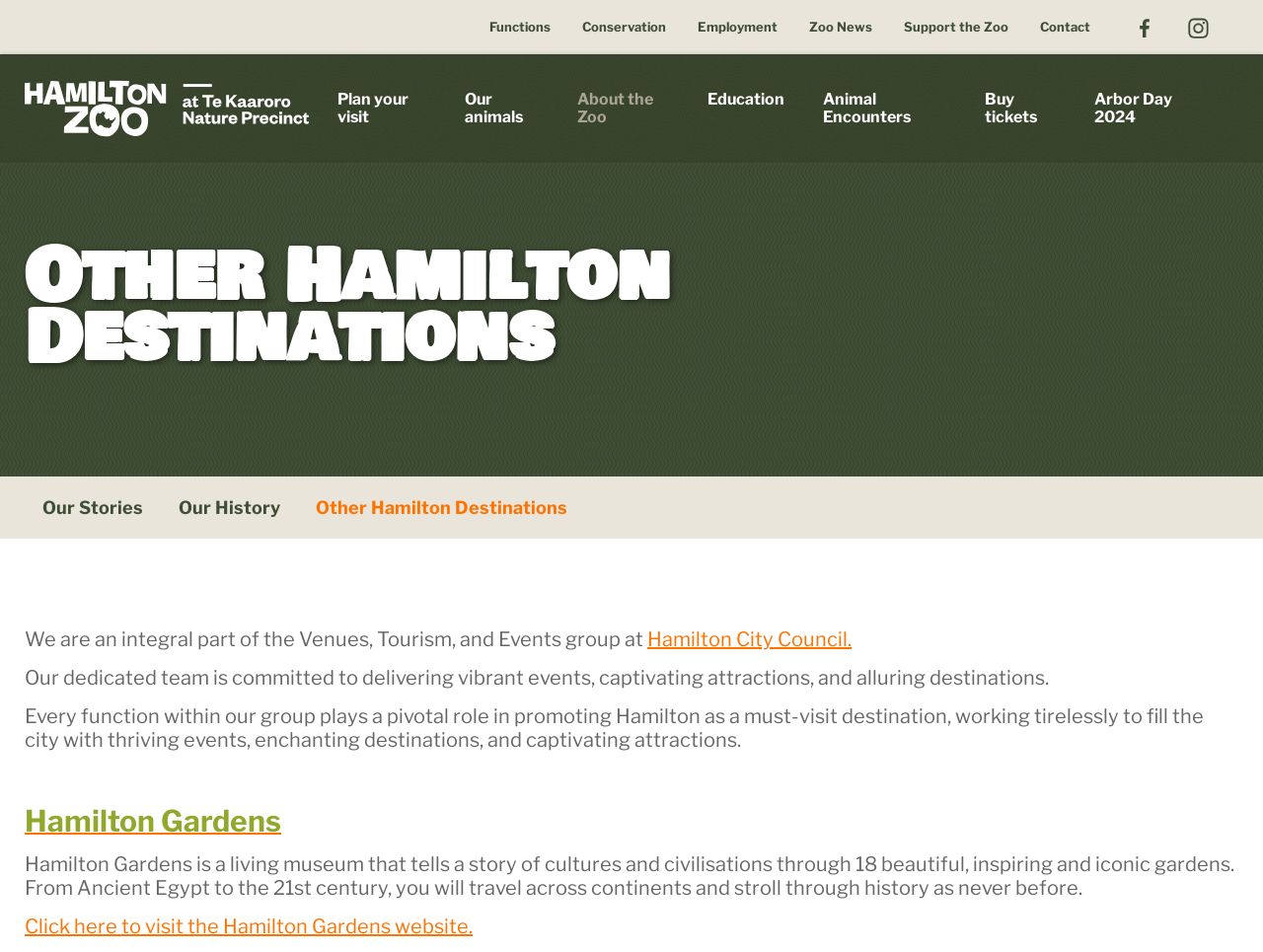Pinpoint the bounding box coordinates of the element you need to click to execute the following instruction: "Buy tickets". The bounding box should be represented by four float numbers between 0 and 1, in the format [left, top, right, bottom].

[0.757, 0.075, 0.844, 0.153]